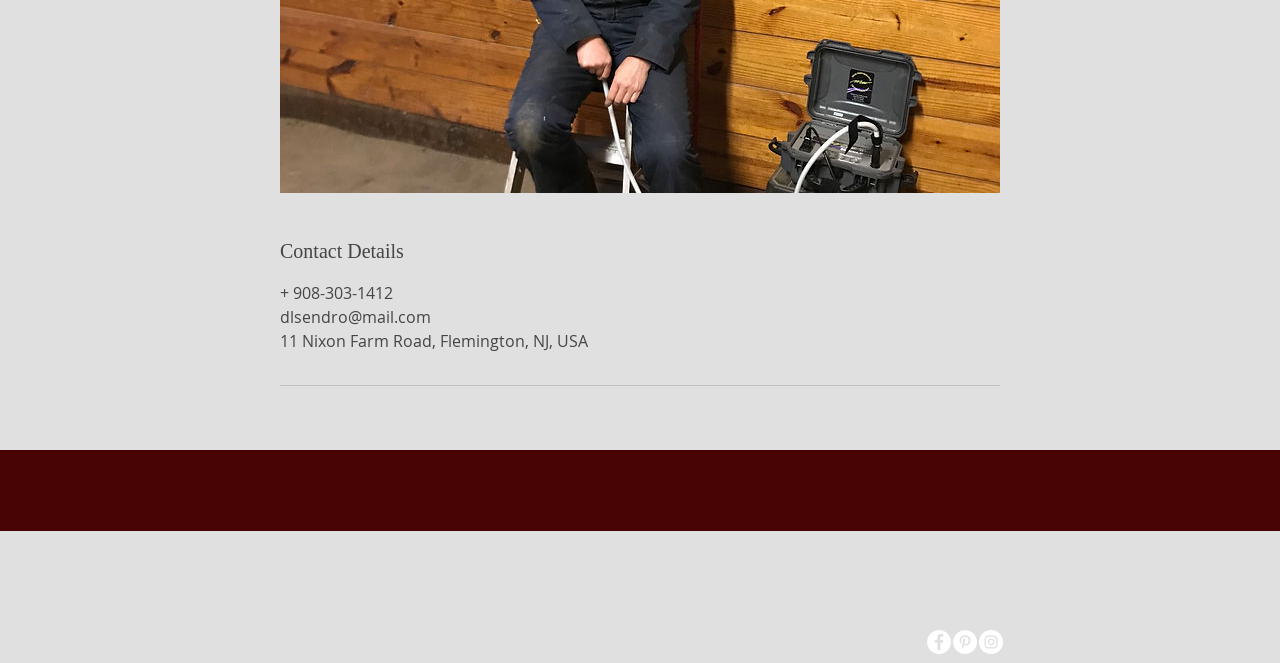Determine the bounding box coordinates of the UI element described below. Use the format (top-left x, top-left y, bottom-right x, bottom-right y) with floating point numbers between 0 and 1: dlsendro@mail.com

[0.184, 0.935, 0.291, 0.965]